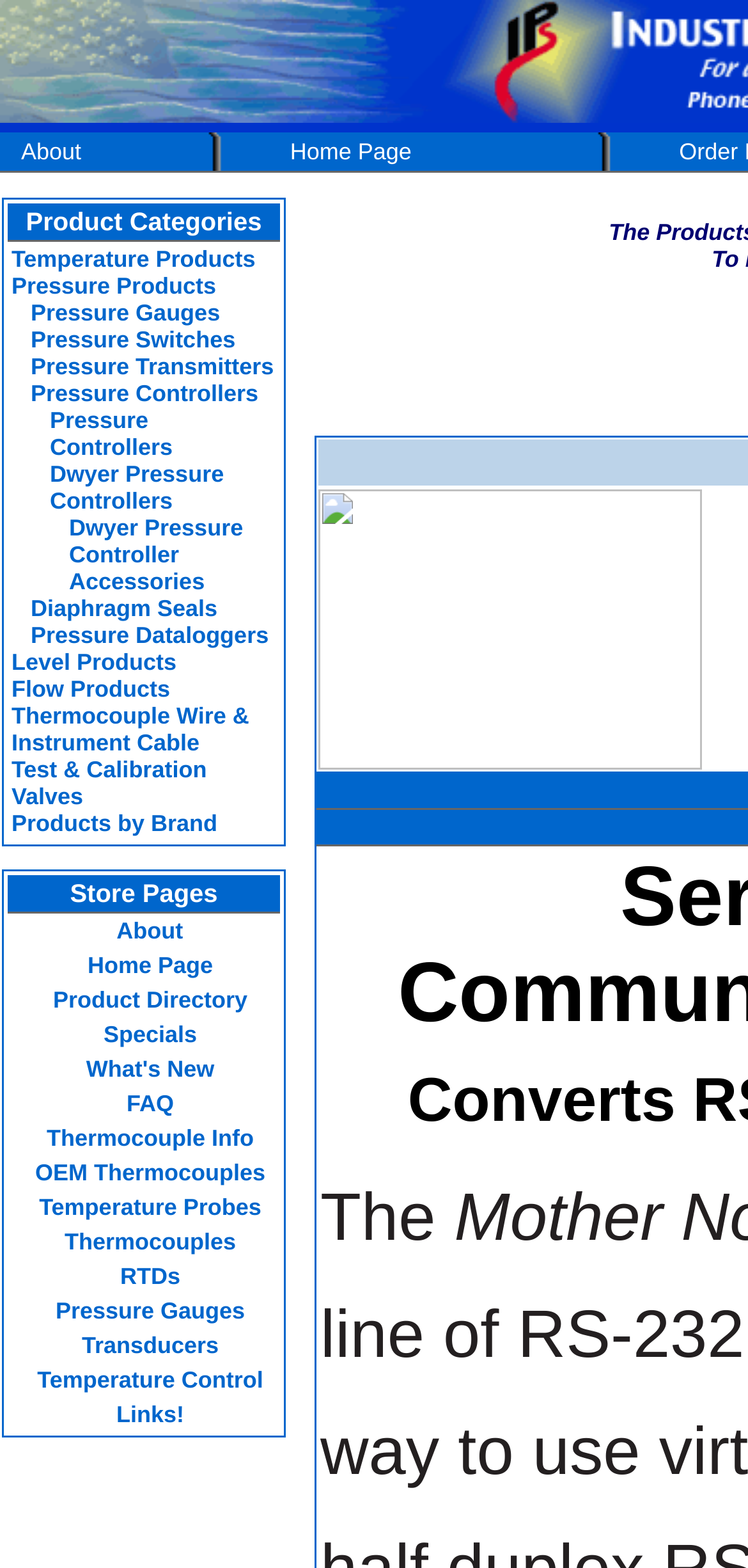What is the main category of products on this webpage?
Please give a detailed and elaborate answer to the question based on the image.

Based on the webpage structure and content, it appears that the main category of products on this webpage is Industrial Process & Sensor Quality Products, which is also reflected in the meta description.